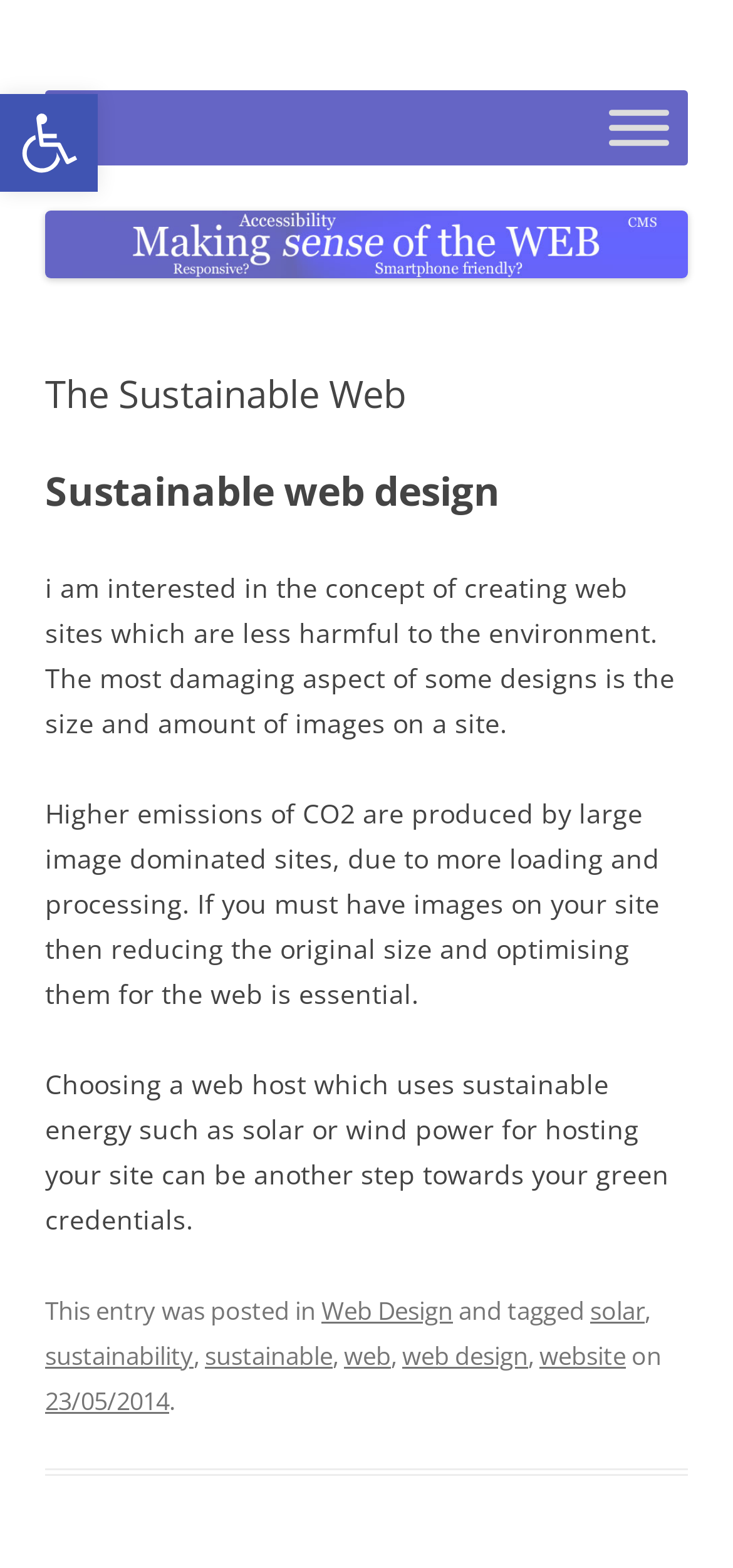Identify the text that serves as the heading for the webpage and generate it.

Web Accessibility Auditor UK | Web Designer | Alan Gillies | Glasgow | Scotland